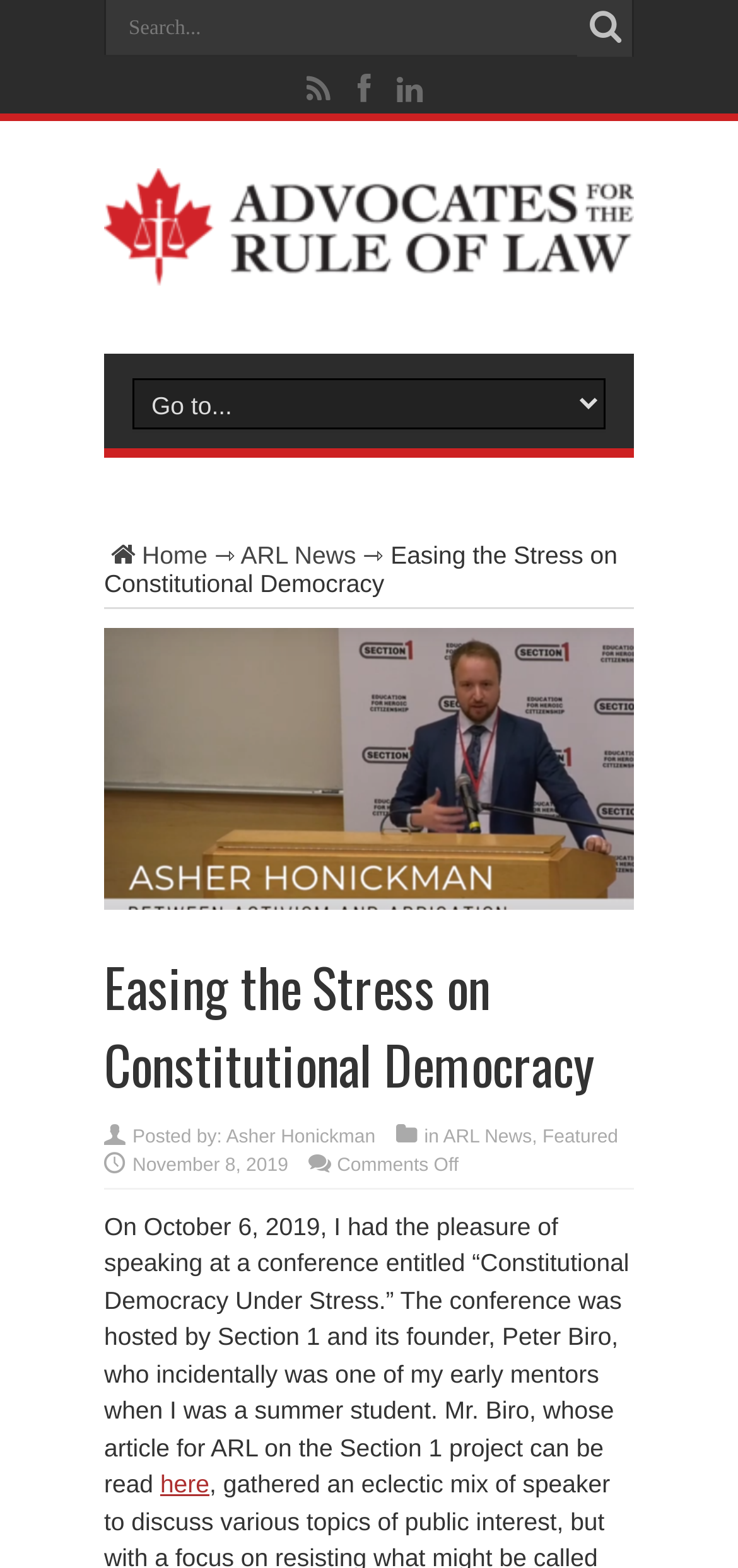From the screenshot, find the bounding box of the UI element matching this description: "Featured". Supply the bounding box coordinates in the form [left, top, right, bottom], each a float between 0 and 1.

[0.735, 0.718, 0.838, 0.732]